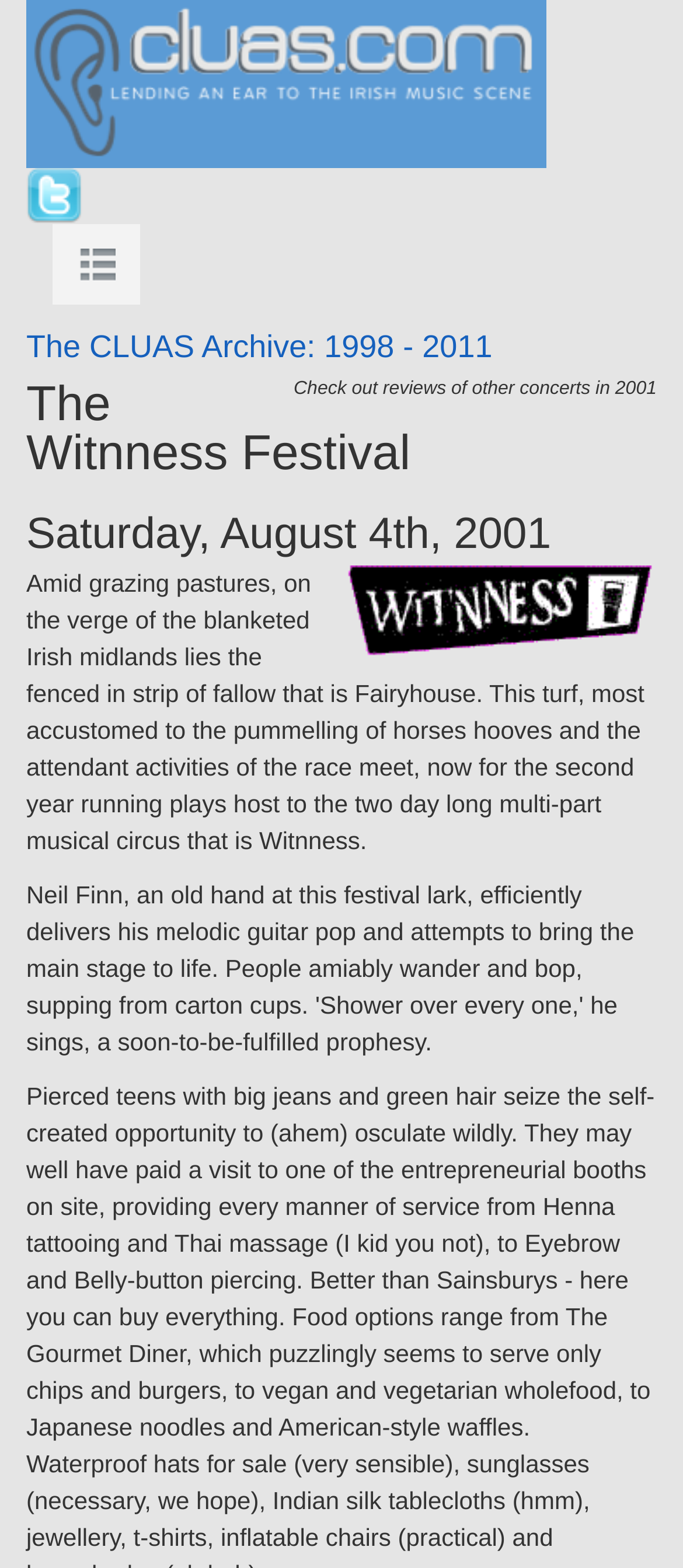Calculate the bounding box coordinates of the UI element given the description: "alt="CLUAS on Twitter"".

[0.038, 0.115, 0.121, 0.133]